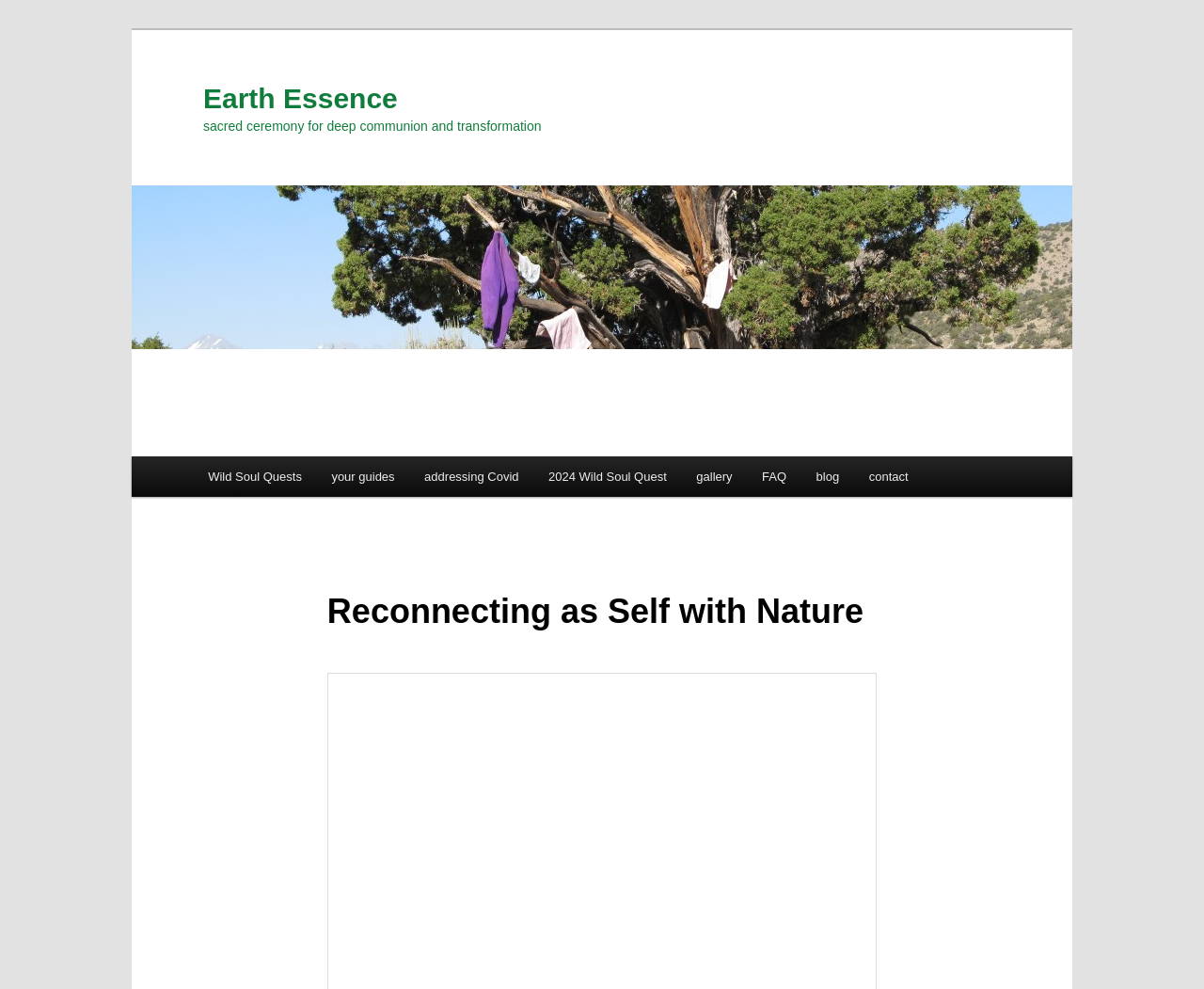What is the name of the organization or entity behind the website?
Using the image, give a concise answer in the form of a single word or short phrase.

Earth Essence